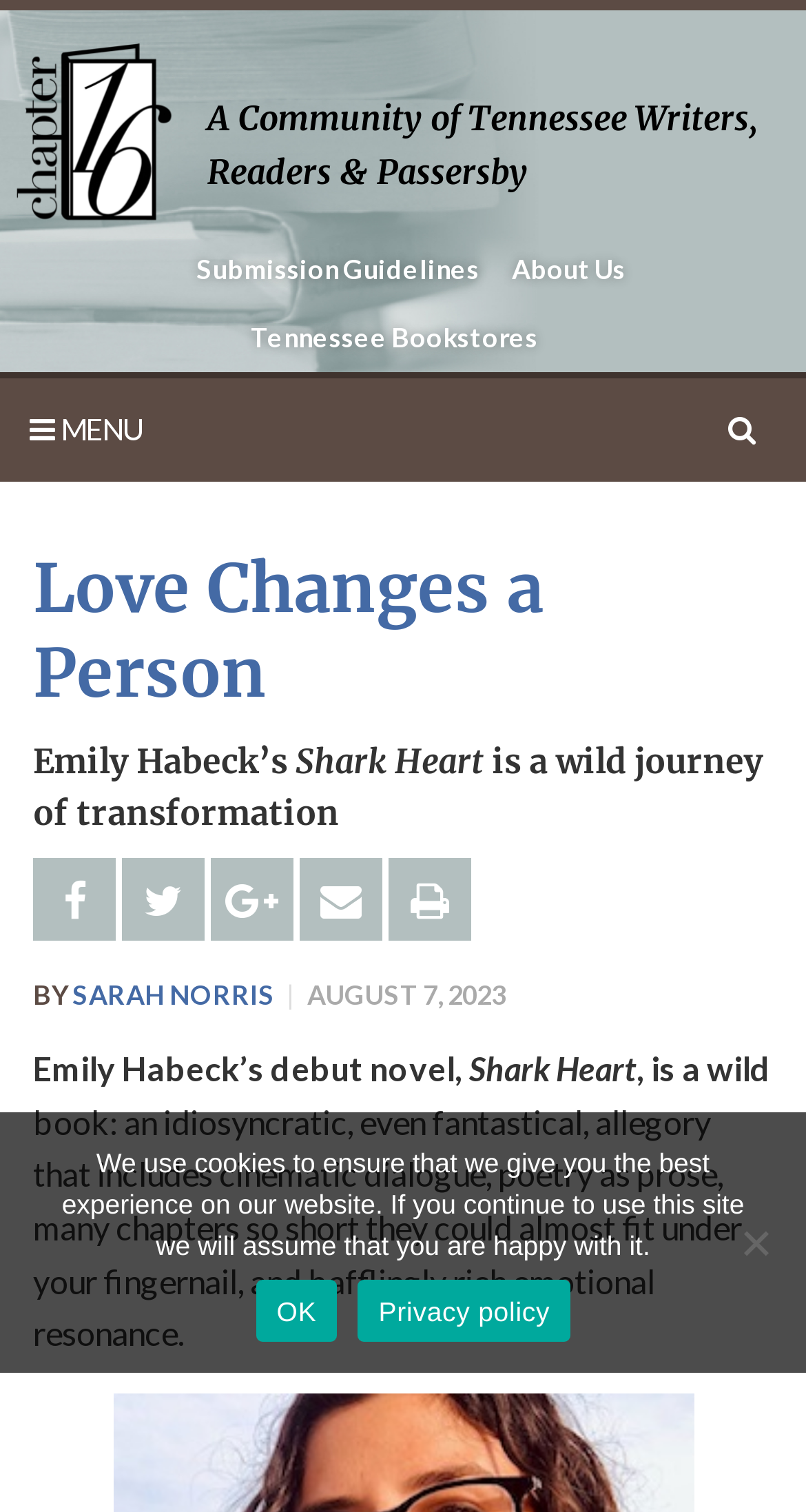Please find the bounding box coordinates of the element that needs to be clicked to perform the following instruction: "Click the 'MENU'". The bounding box coordinates should be four float numbers between 0 and 1, represented as [left, top, right, bottom].

[0.0, 0.25, 0.85, 0.318]